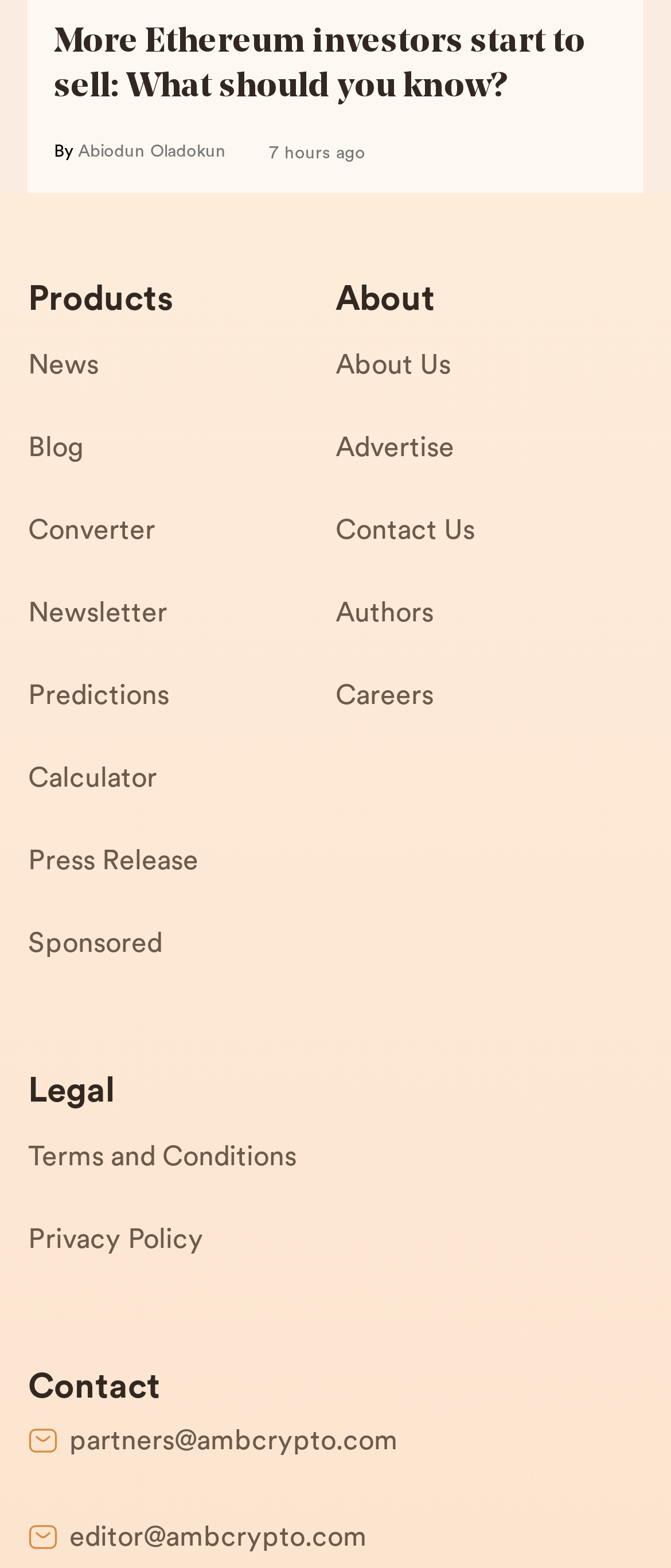Provide a short, one-word or phrase answer to the question below:
What is the topic of the article?

Ethereum investors